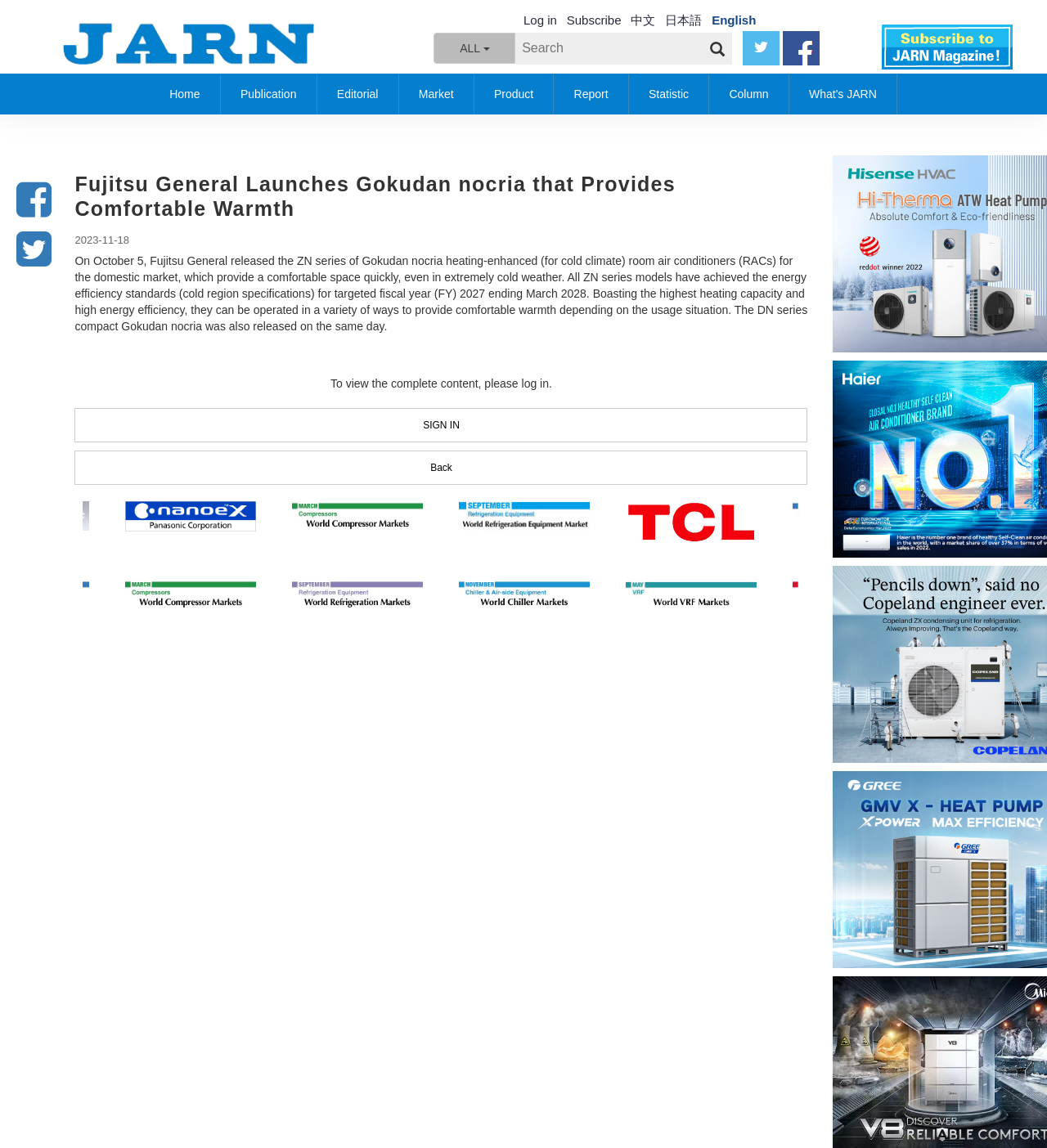Please identify the bounding box coordinates of the element's region that should be clicked to execute the following instruction: "View the complete content". The bounding box coordinates must be four float numbers between 0 and 1, i.e., [left, top, right, bottom].

[0.072, 0.356, 0.771, 0.384]